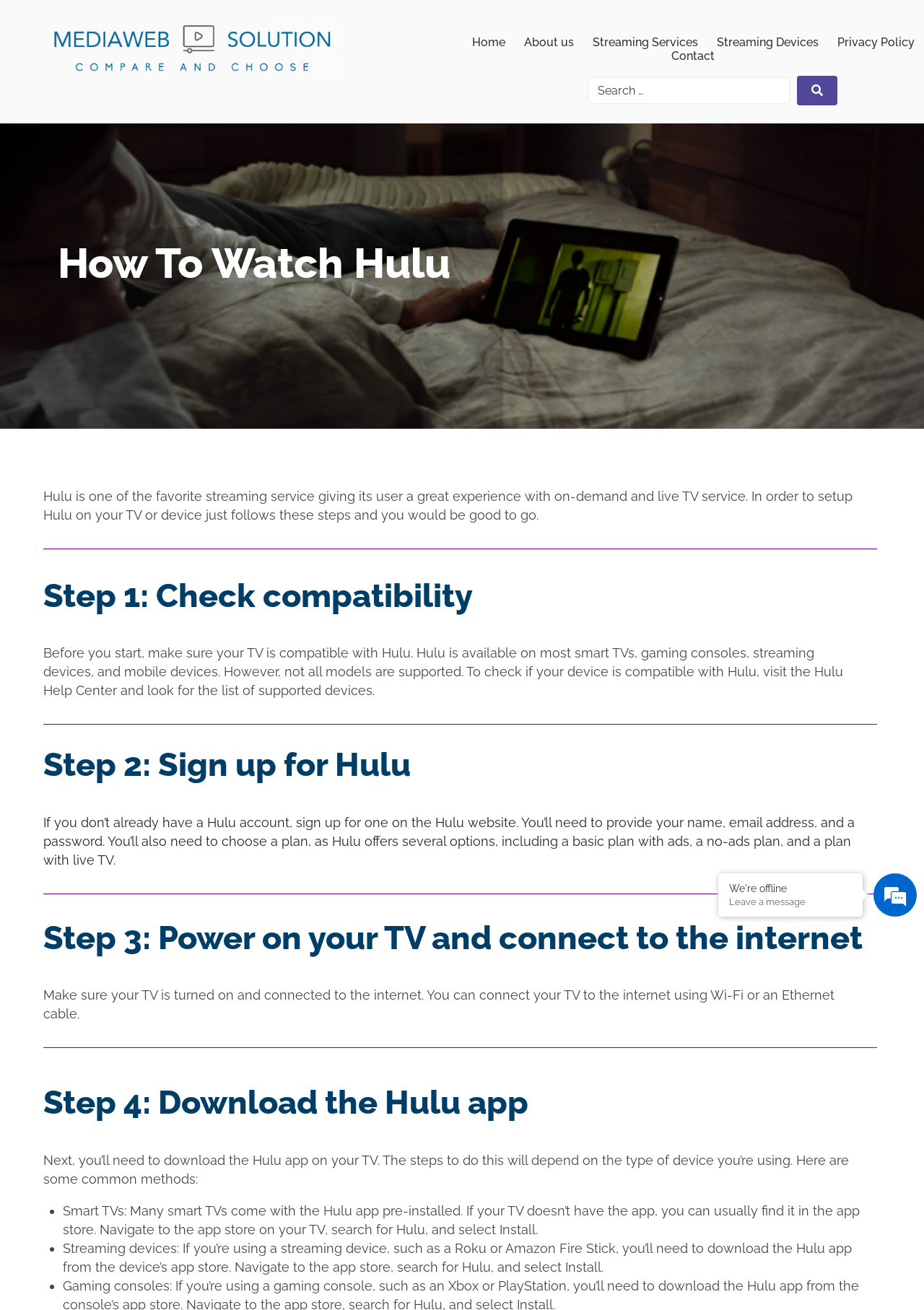Highlight the bounding box coordinates of the element that should be clicked to carry out the following instruction: "search for something". The coordinates must be given as four float numbers ranging from 0 to 1, i.e., [left, top, right, bottom].

[0.637, 0.058, 0.906, 0.08]